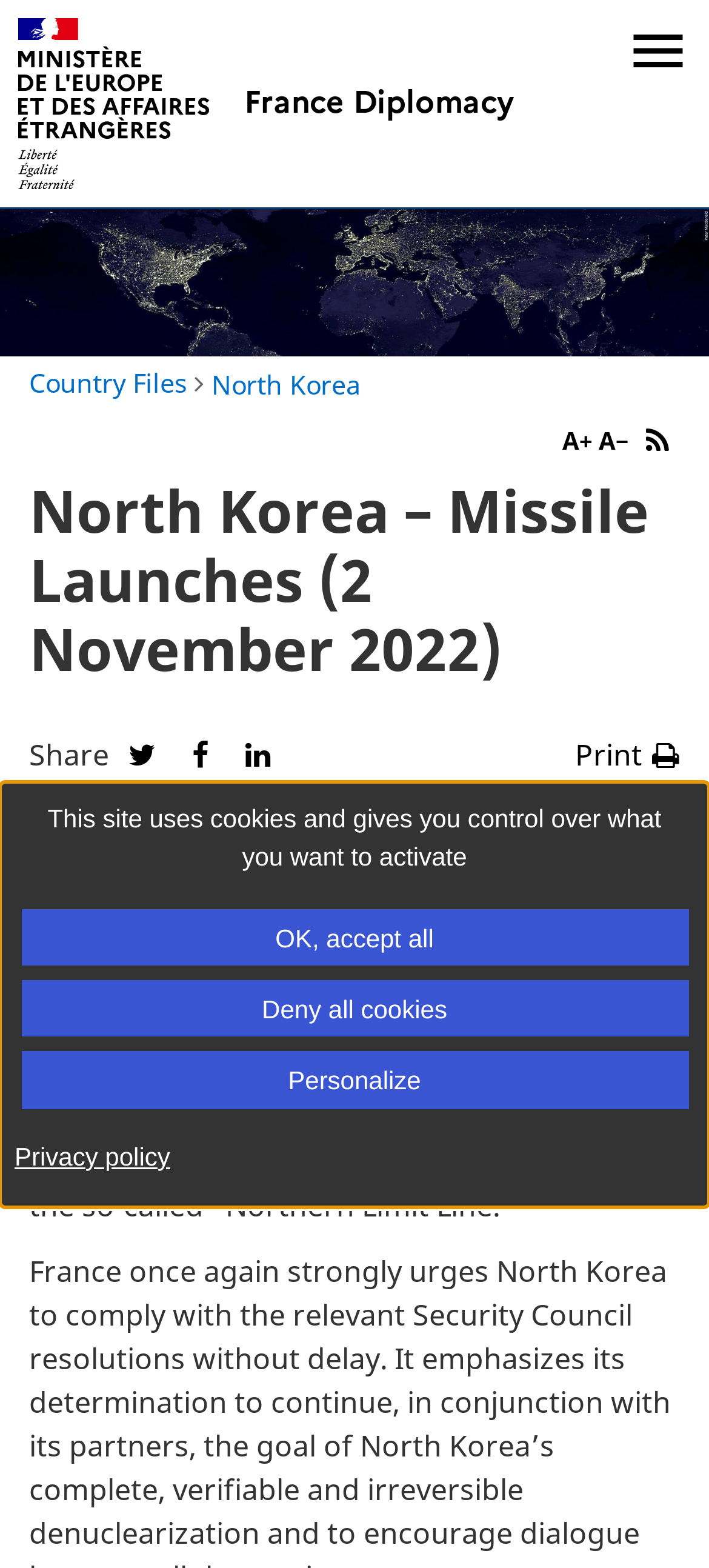Find the bounding box coordinates of the element's region that should be clicked in order to follow the given instruction: "Go to the mobile menu". The coordinates should consist of four float numbers between 0 and 1, i.e., [left, top, right, bottom].

[0.041, 0.001, 0.49, 0.027]